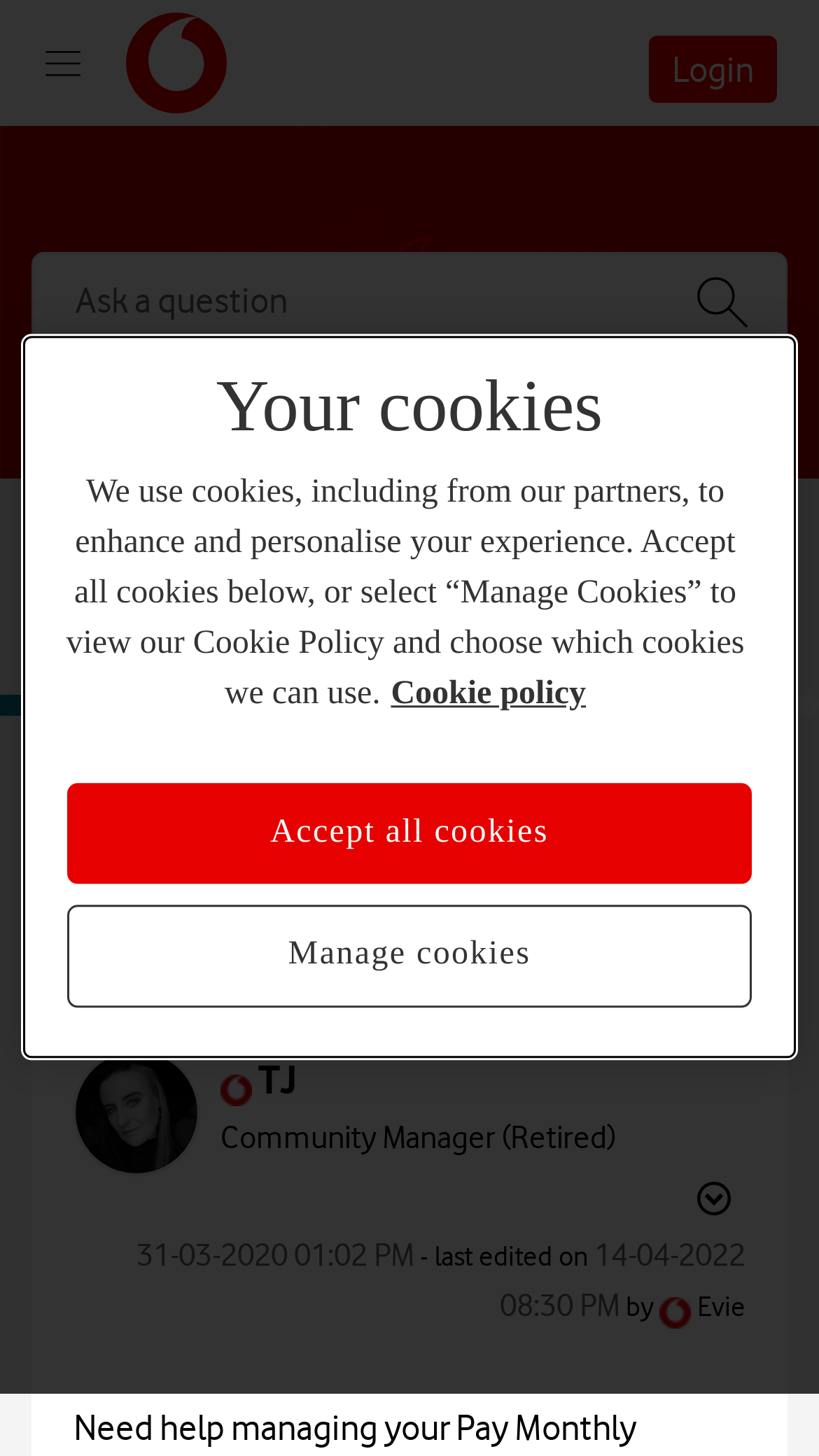Determine the bounding box coordinates for the region that must be clicked to execute the following instruction: "View FAQs".

[0.038, 0.372, 0.169, 0.399]